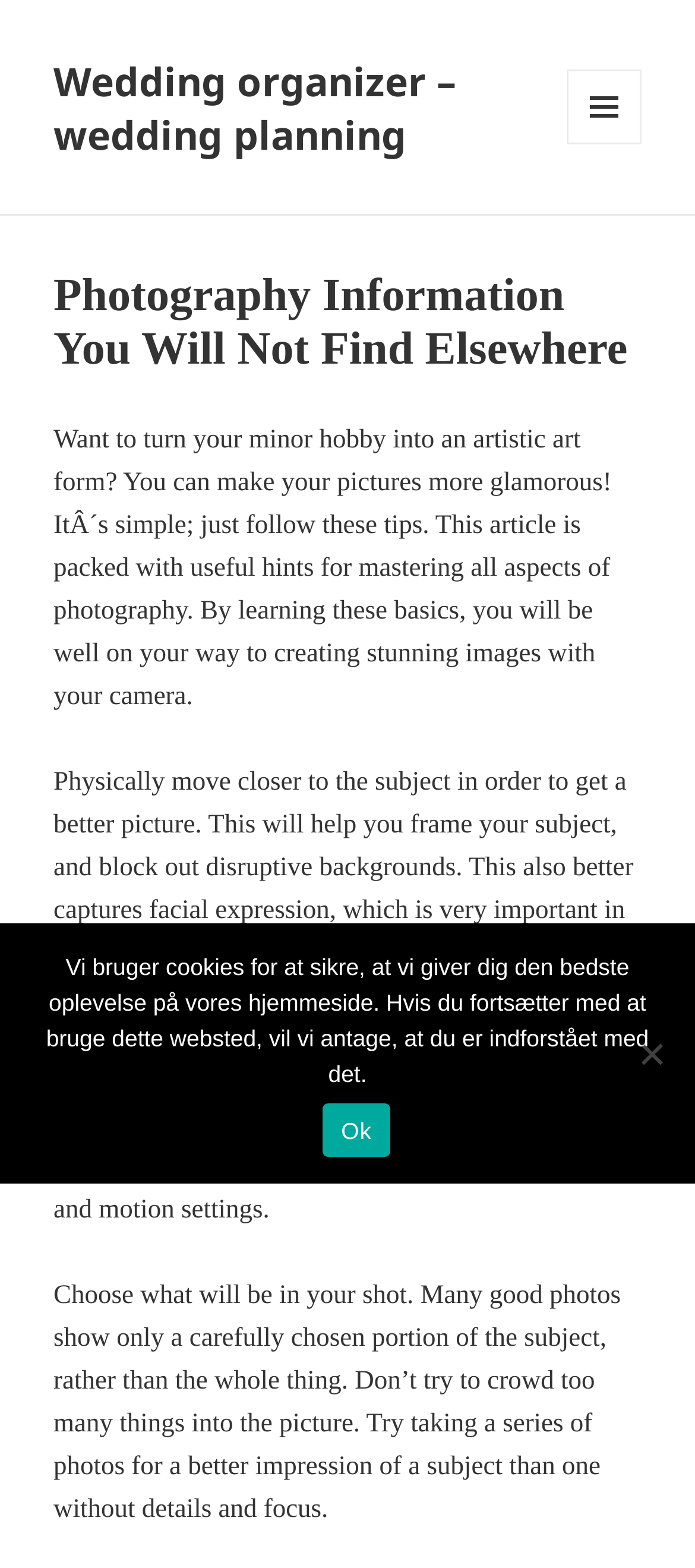Can you find and generate the webpage's heading?

Photography Information You Will Not Find Elsewhere